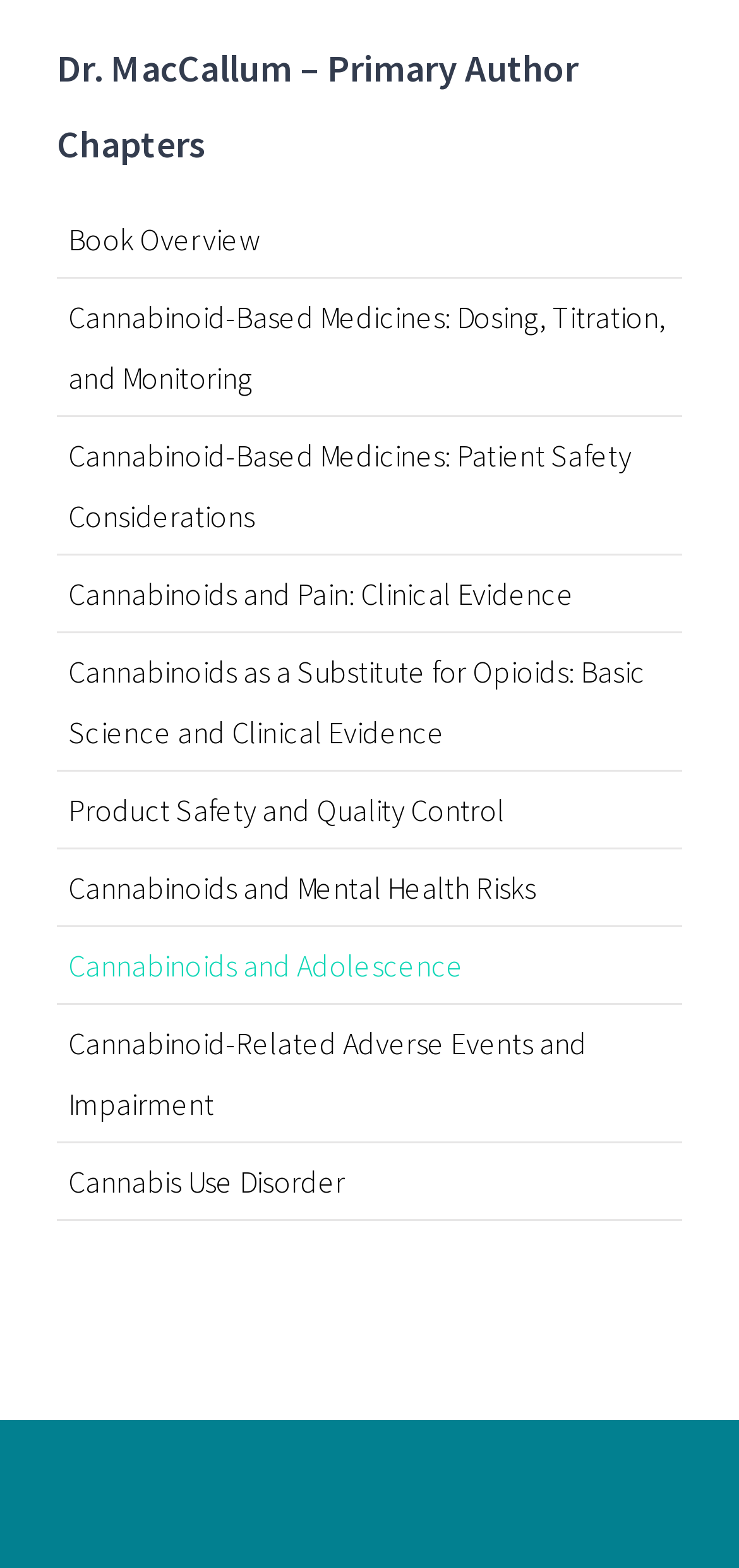Locate the bounding box coordinates of the element I should click to achieve the following instruction: "Check Cannabis Use Disorder".

[0.092, 0.741, 0.467, 0.766]